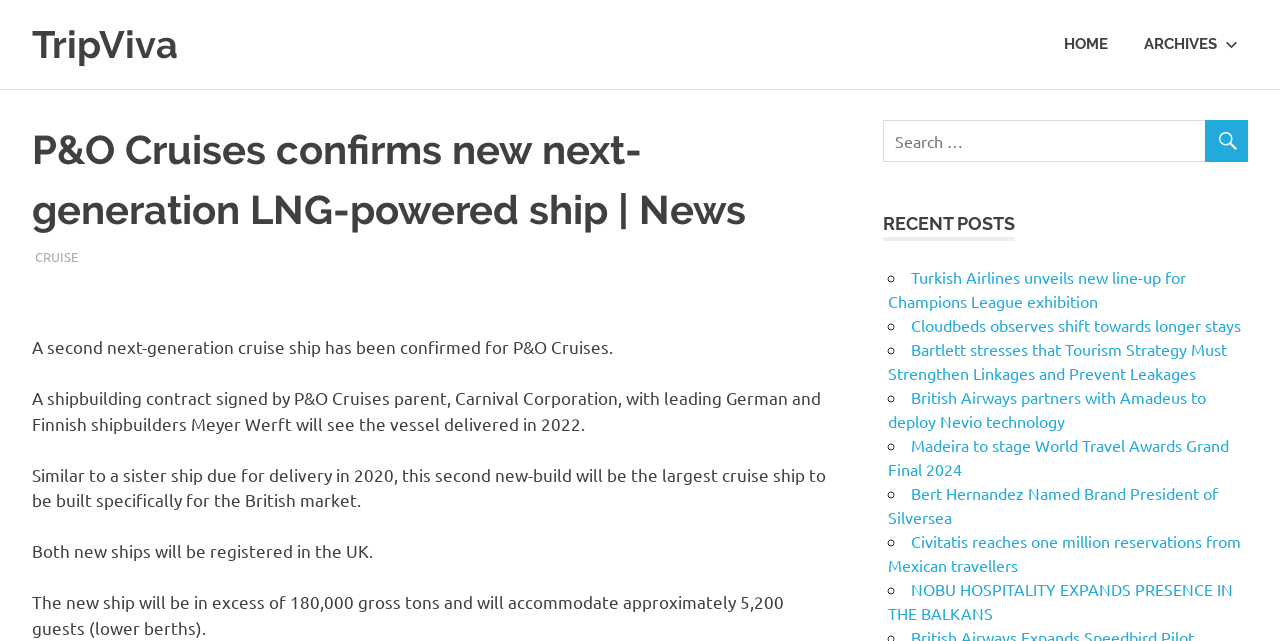Given the element description: "Archives", predict the bounding box coordinates of the UI element it refers to, using four float numbers between 0 and 1, i.e., [left, top, right, bottom].

[0.88, 0.024, 0.975, 0.115]